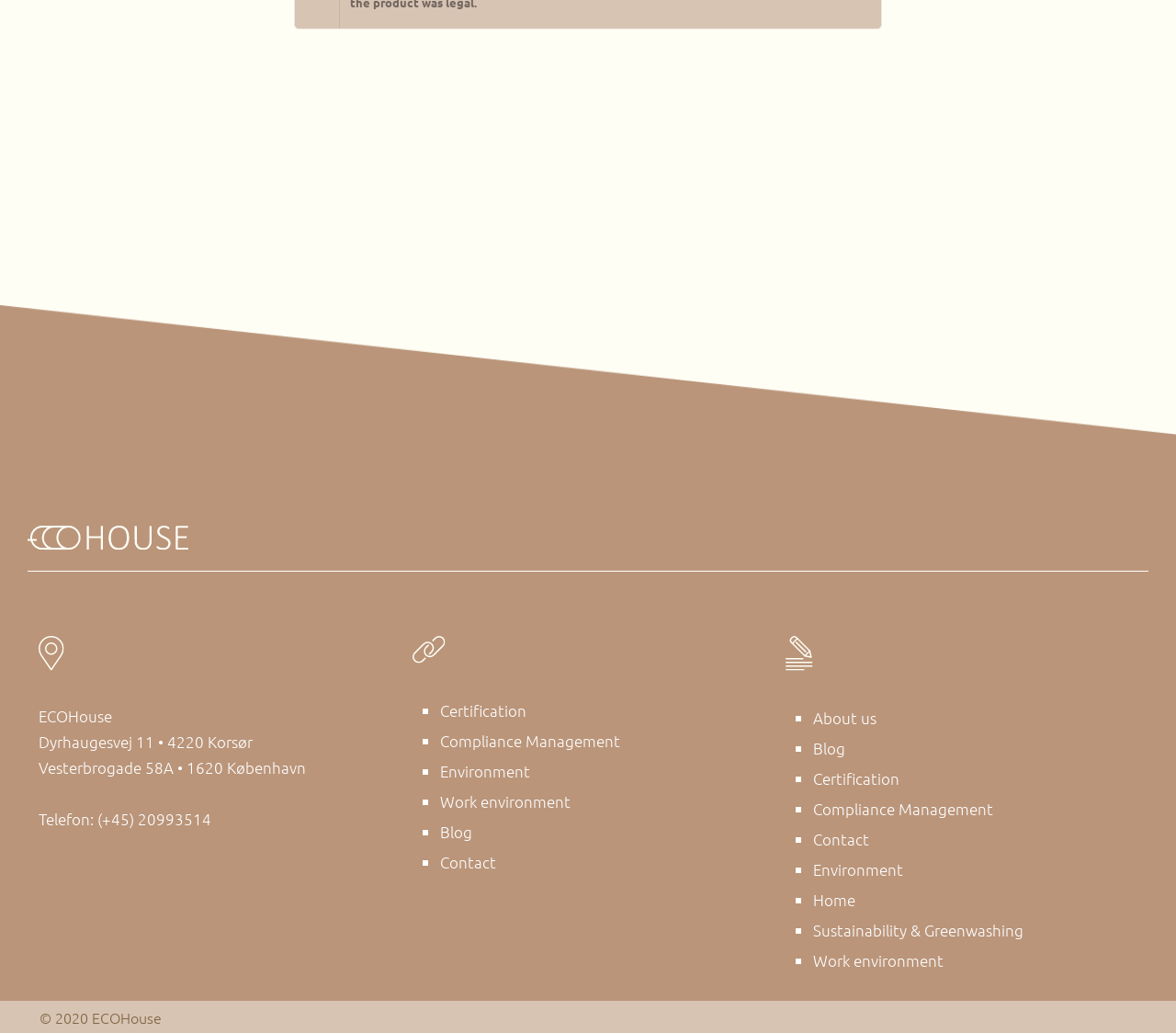Identify the bounding box coordinates for the element you need to click to achieve the following task: "Click the Environment link". The coordinates must be four float values ranging from 0 to 1, formatted as [left, top, right, bottom].

[0.374, 0.734, 0.649, 0.759]